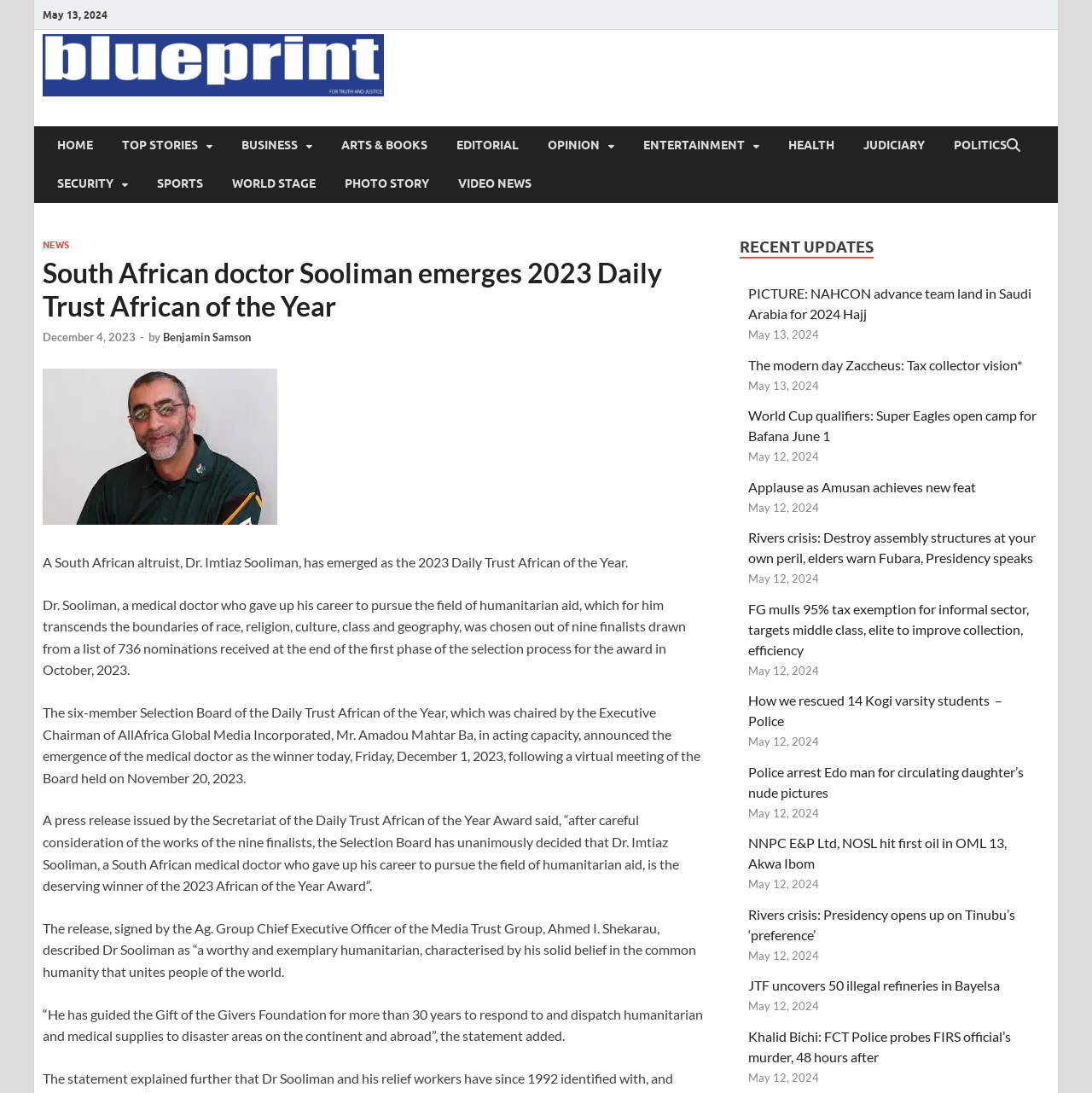Determine the bounding box for the UI element as described: "December 4, 2023December 4, 2023". The coordinates should be represented as four float numbers between 0 and 1, formatted as [left, top, right, bottom].

[0.039, 0.302, 0.124, 0.314]